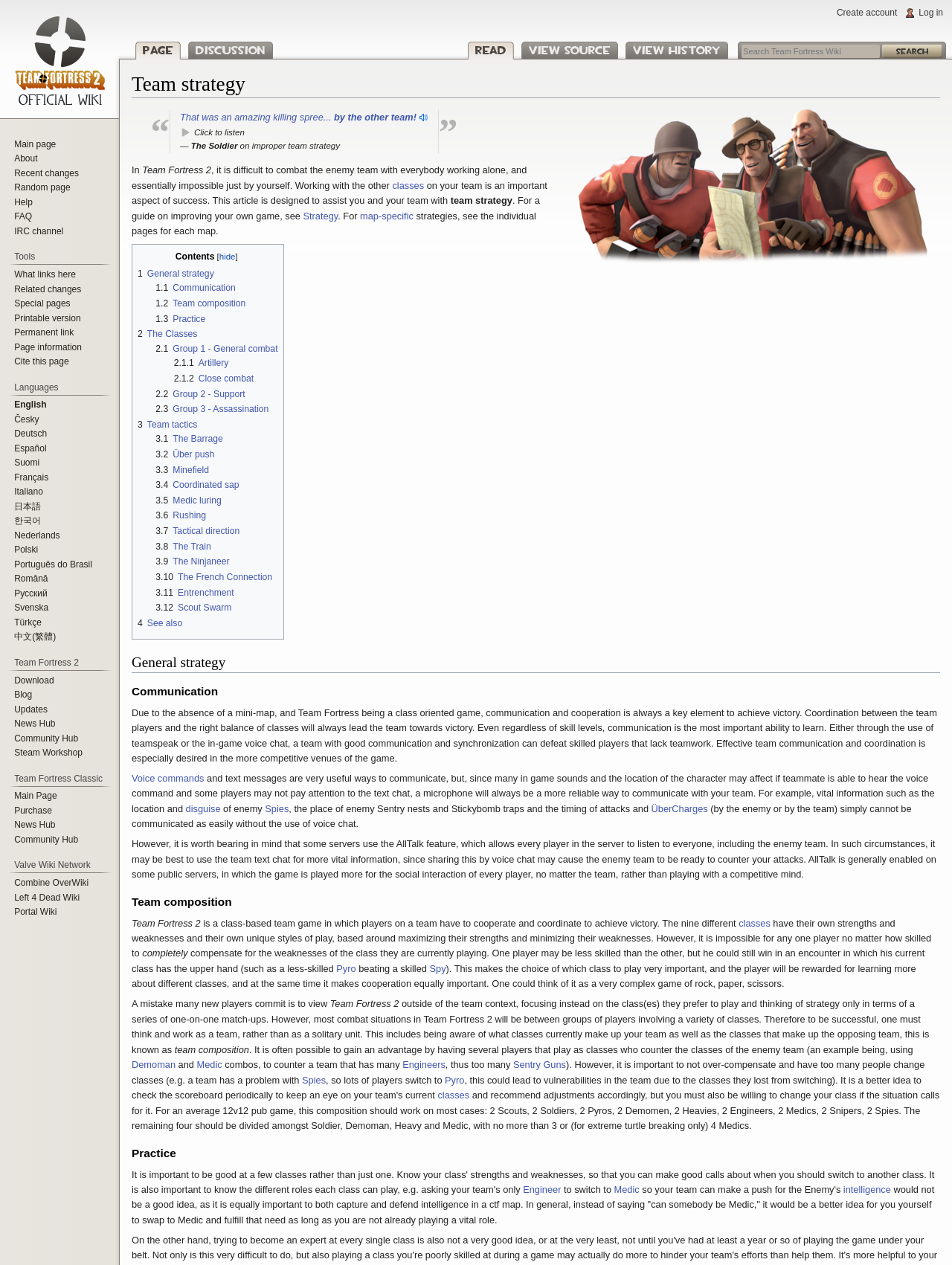For the element described, predict the bounding box coordinates as (top-left x, top-left y, bottom-right x, bottom-right y). All values should be between 0 and 1. Element description: 1.2 Team composition

[0.164, 0.236, 0.258, 0.244]